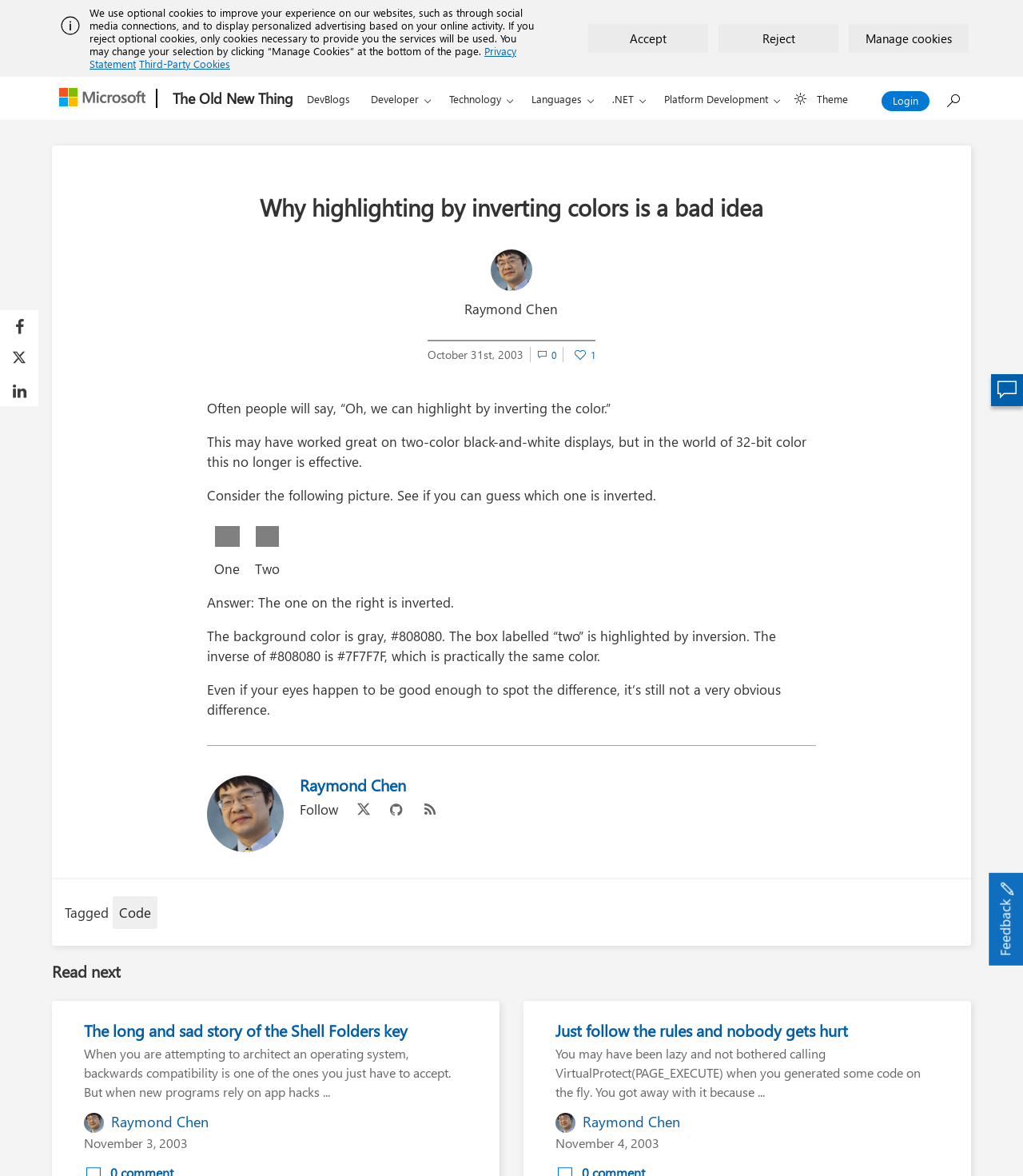Identify and provide the text content of the webpage's primary headline.

Why highlighting by inverting colors is a bad idea